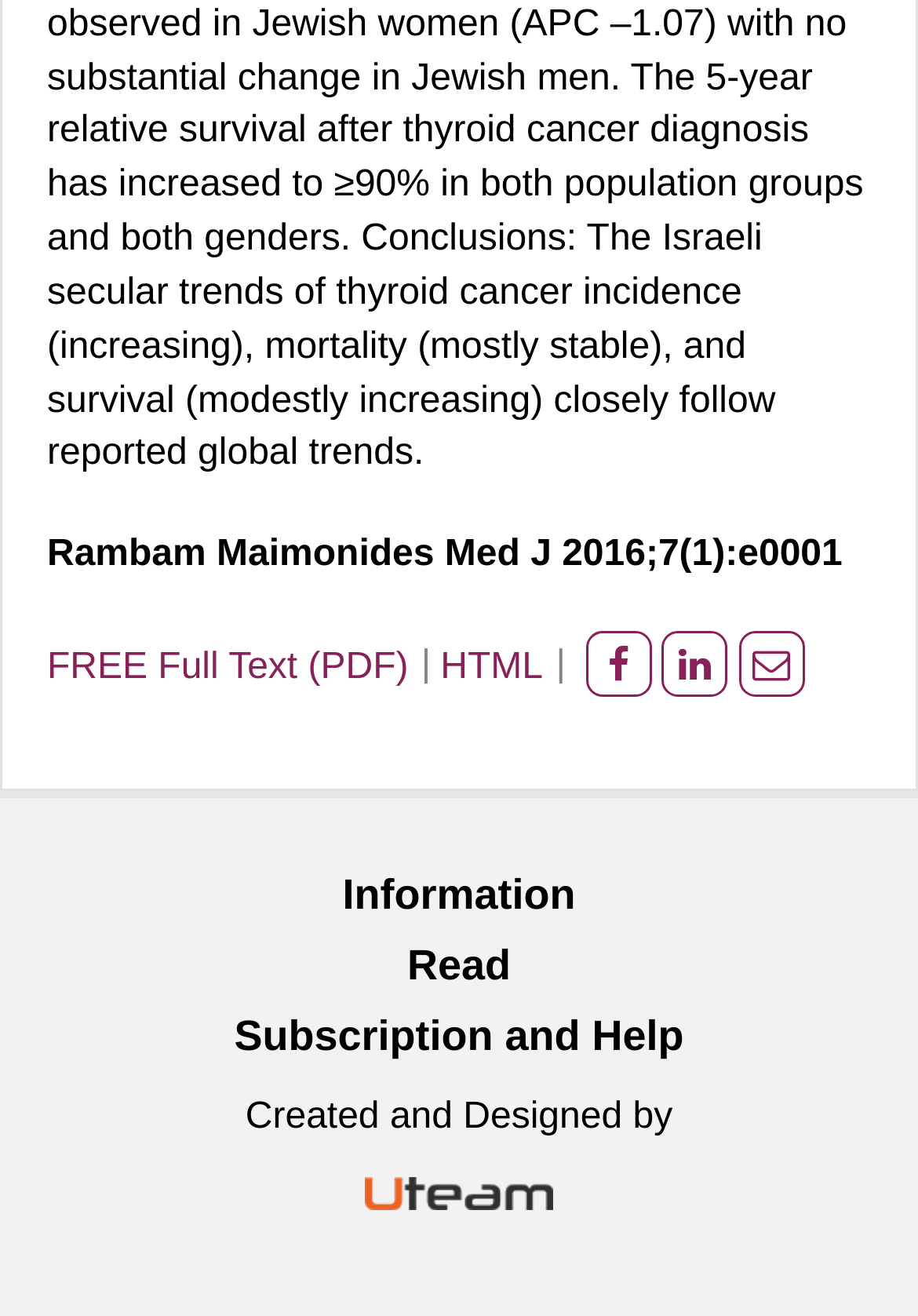How many headings are available under 'Information'?
Using the visual information, reply with a single word or short phrase.

3